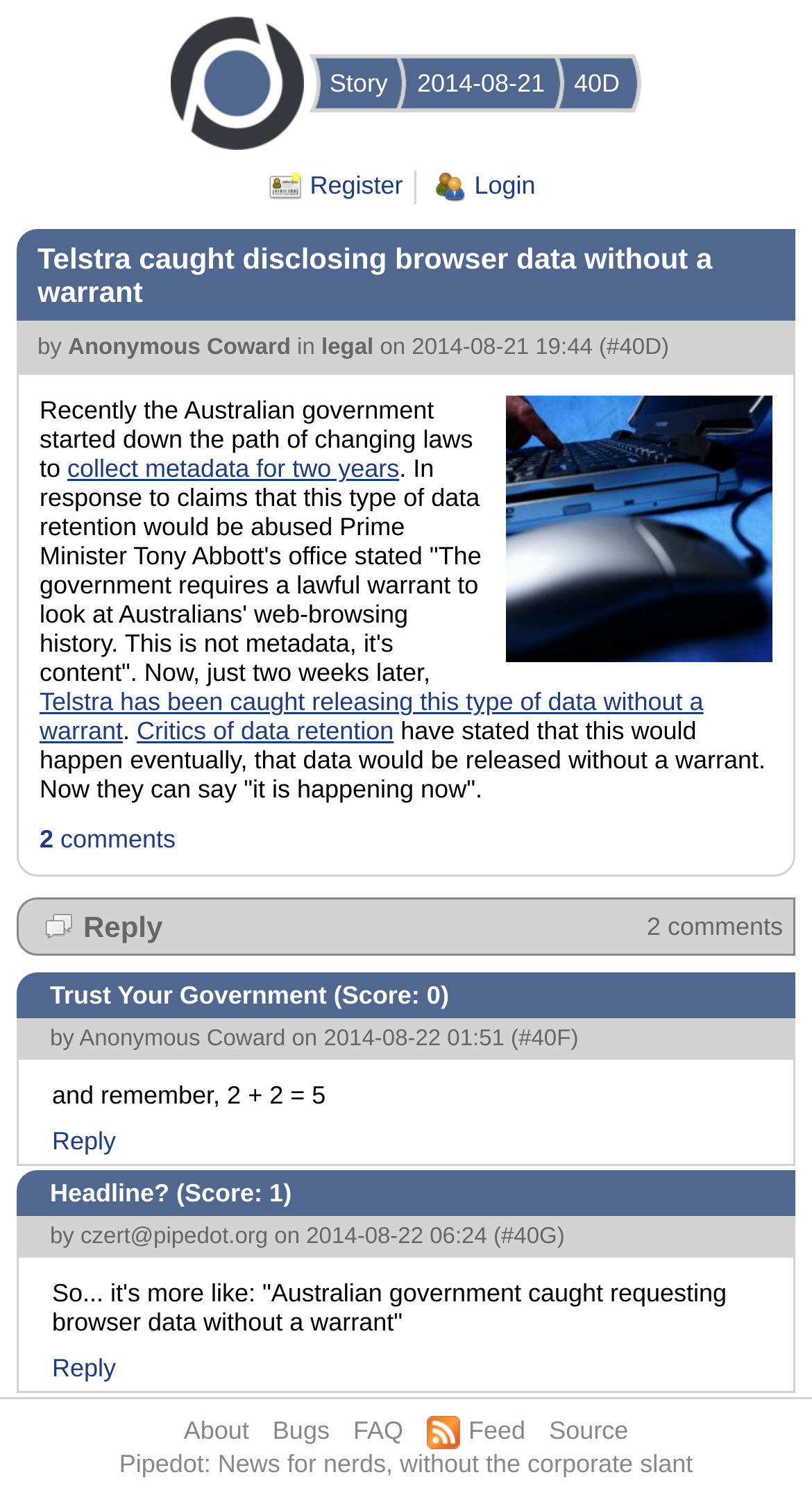Determine the bounding box coordinates of the clickable region to carry out the instruction: "View comments".

[0.049, 0.552, 0.216, 0.571]